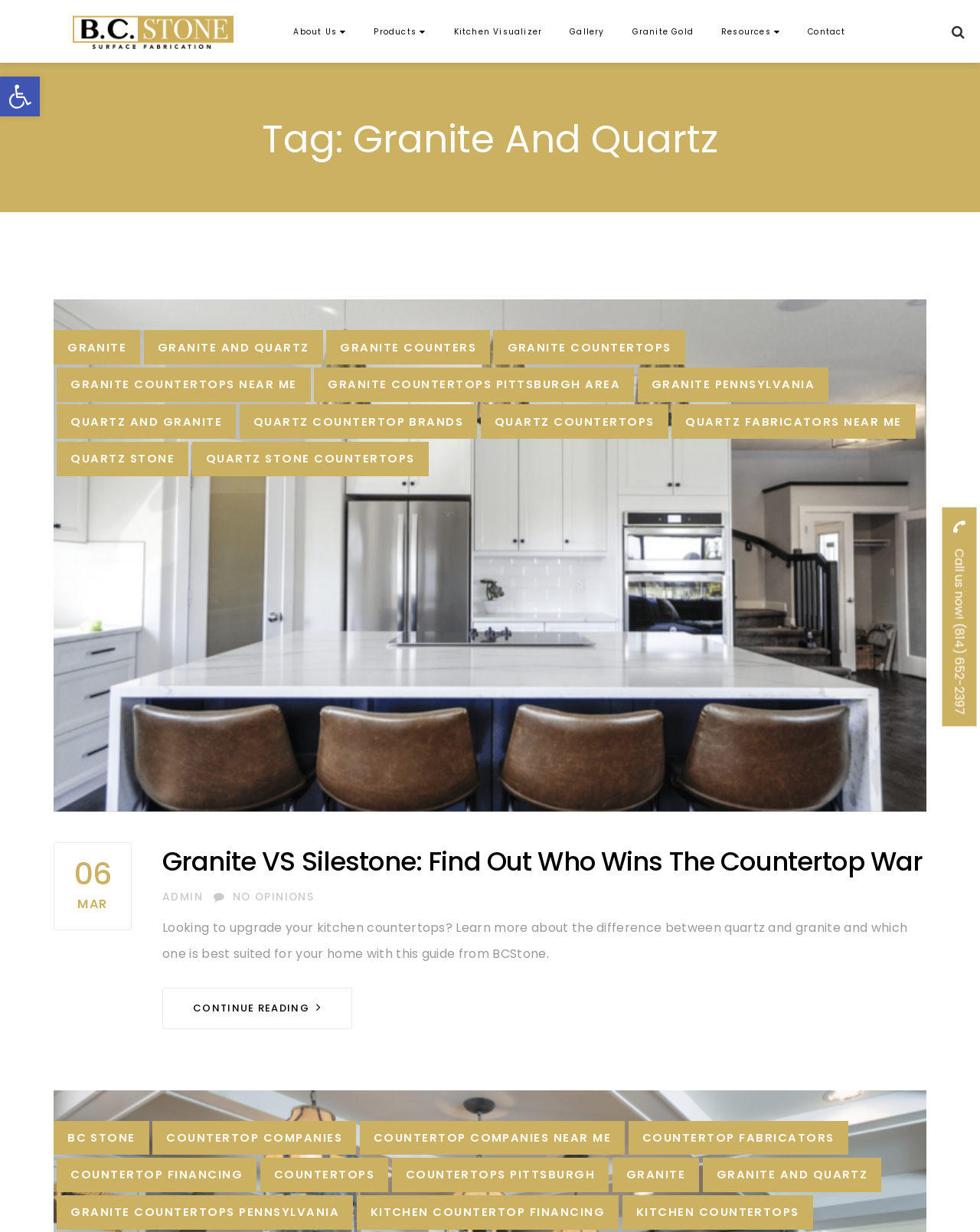Generate a comprehensive description of the webpage content.

The webpage is about BC Stone, a company that specializes in granite and quartz countertops. At the top of the page, there is a toolbar with an accessibility button on the left and a logo of BC Stone on the right. Below the toolbar, there is a navigation menu with links to different sections of the website, including "About Us", "Products", "Kitchen Visualizer", "Gallery", "Granite Gold", "Resources", and "Contact".

The main content of the page is an article titled "Granite VS Silestone: Find Out Who Wins The Countertop War". The article is divided into sections, with a figure and a link to the article at the top. Below the figure, there are links to related tags, including "GRANITE", "GRANITE AND QUARTZ", "GRANITE COUNTERS", and "QUARTZ AND GRANITE". 

To the right of the tags, there is a time stamp indicating when the article was published. Below the time stamp, there is a header with the title of the article, followed by a brief summary of the article. The summary is written in a conversational tone and invites readers to learn more about the difference between quartz and granite countertops.

At the bottom of the page, there is a footer with links to other articles and tags, including "BC STONE", "COUNTERTOP COMPANIES", and "COUNTERTOPS". There is also a call-to-action button on the bottom right corner of the page, encouraging visitors to call the company.

Throughout the page, there are several images, including the logo of BC Stone, the figure accompanying the article, and an image of a countertop. The overall layout of the page is clean and easy to navigate, with clear headings and concise text.